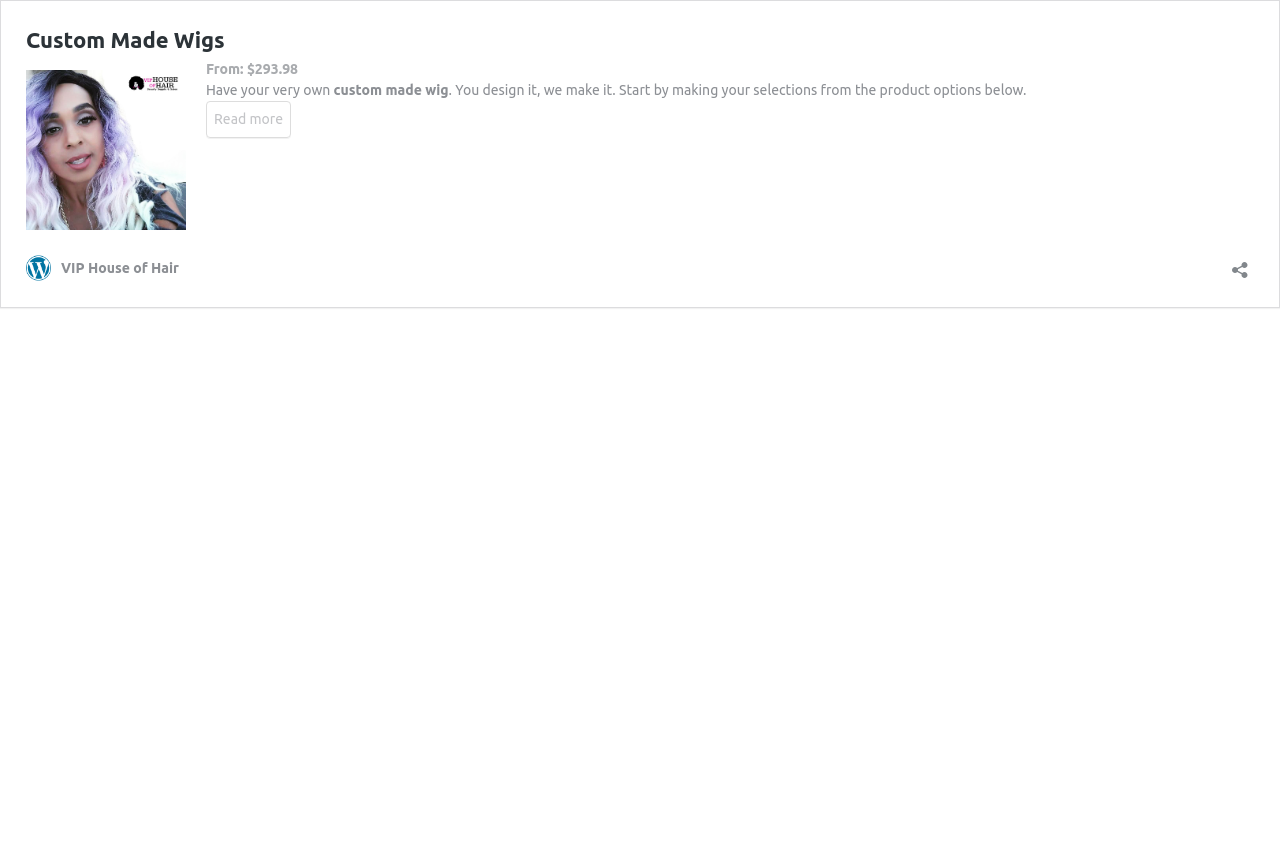Give a one-word or short phrase answer to the question: 
What is the purpose of the 'Open sharing dialog' button?

To share content